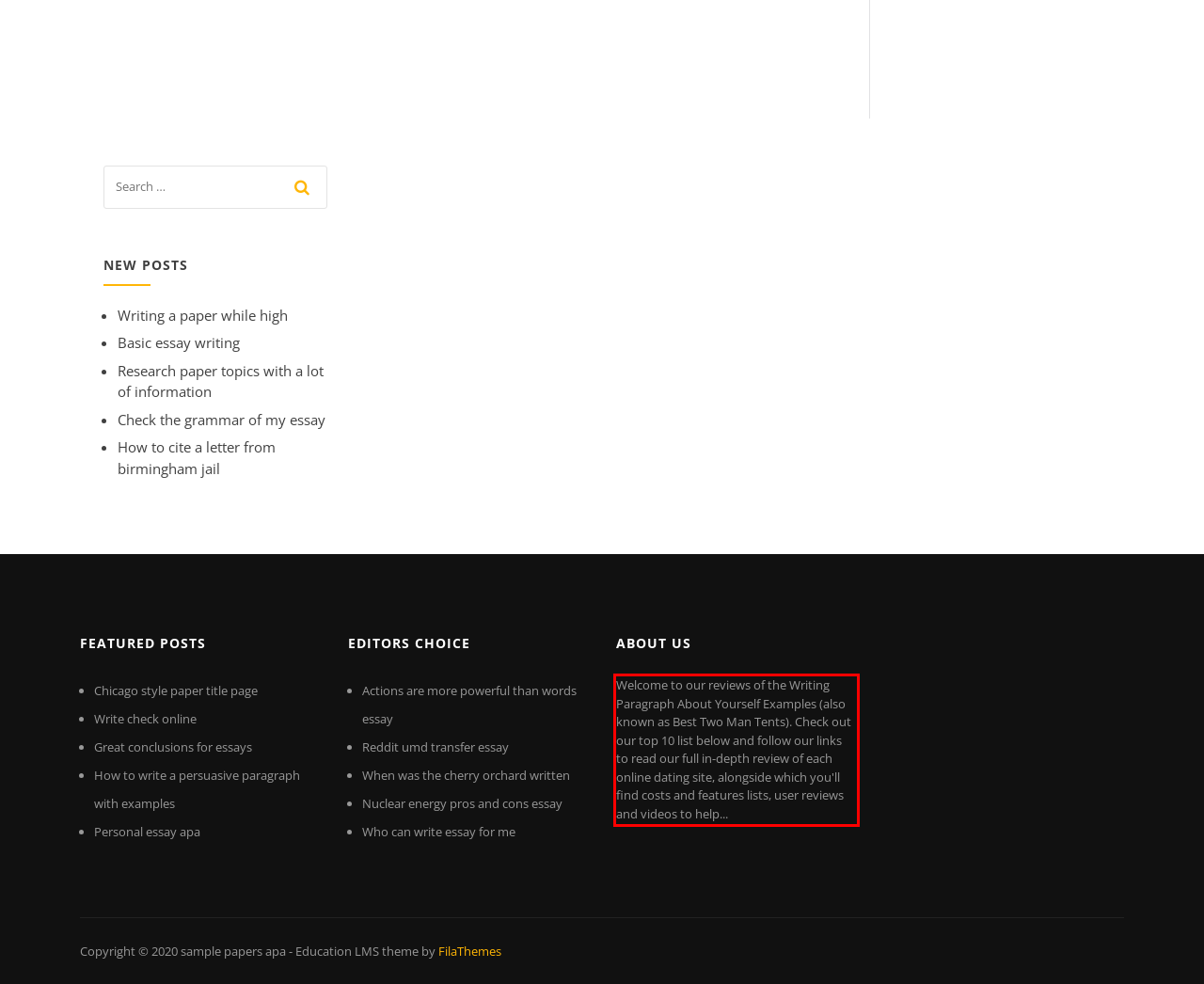The screenshot you have been given contains a UI element surrounded by a red rectangle. Use OCR to read and extract the text inside this red rectangle.

Welcome to our reviews of the Writing Paragraph About Yourself Examples (also known as Best Two Man Tents). Check out our top 10 list below and follow our links to read our full in-depth review of each online dating site, alongside which you'll find costs and features lists, user reviews and videos to help...